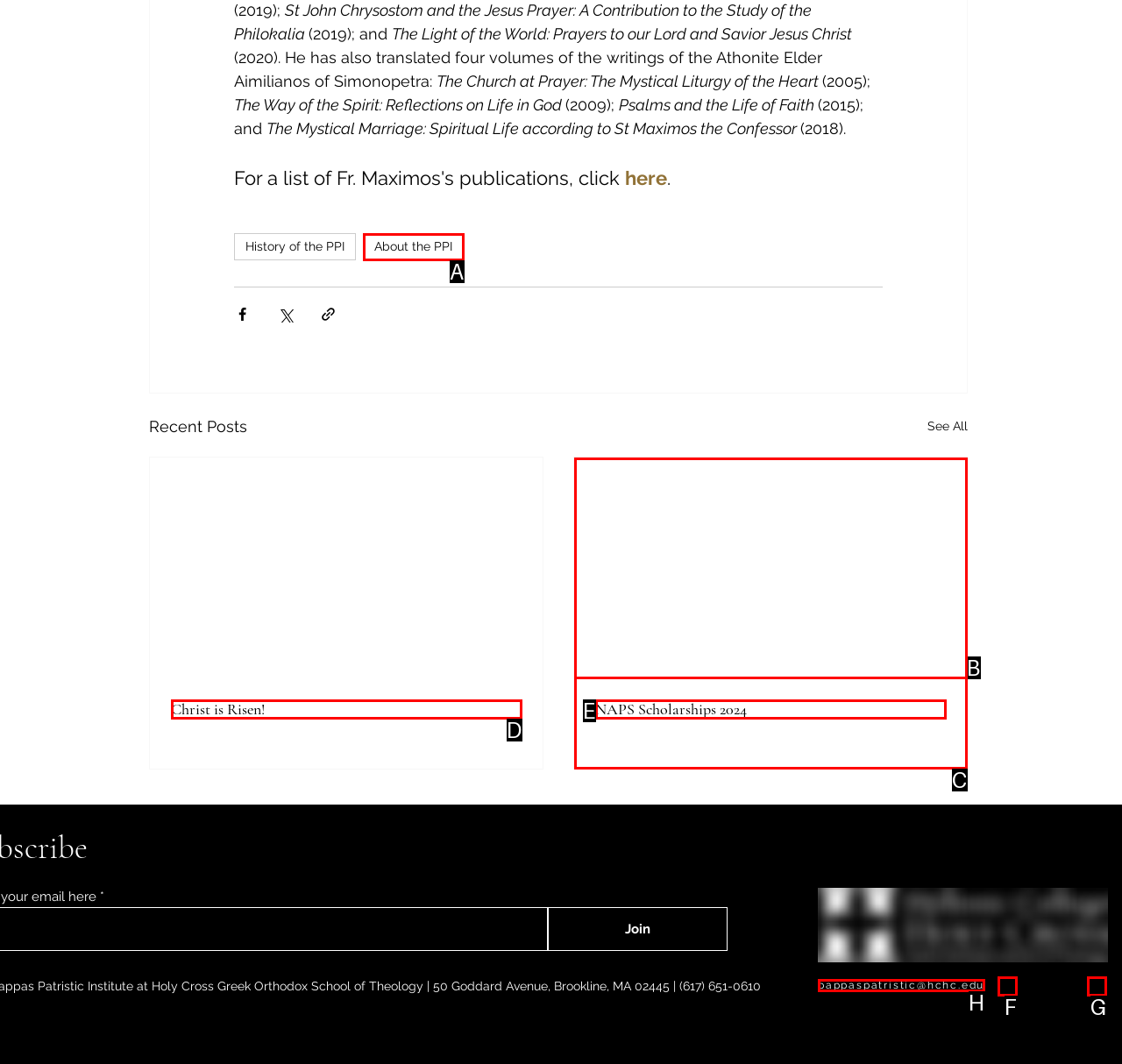Match the following description to a UI element: Print Friendly
Provide the letter of the matching option directly.

None